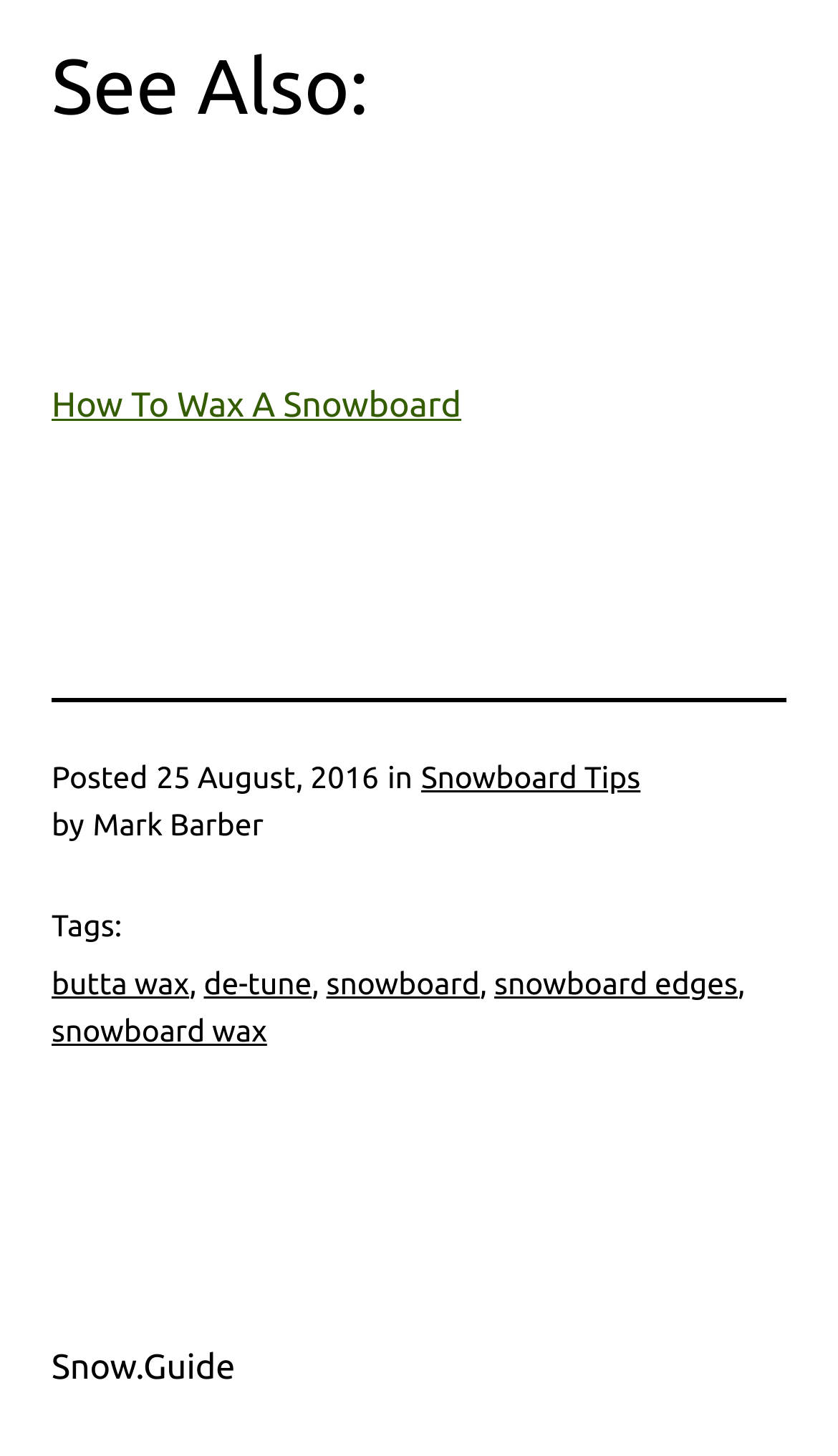Identify the bounding box coordinates for the UI element described as follows: snowboard edges. Use the format (top-left x, top-left y, bottom-right x, bottom-right y) and ensure all values are floating point numbers between 0 and 1.

[0.59, 0.663, 0.88, 0.687]